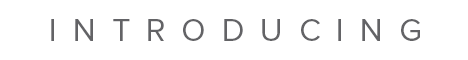Create a detailed narrative of what is happening in the image.

This image features a stylized text banner that reads "INTRODUCING," presented in an elegant and modern typeface. The design emphasizes clarity and sophistication, making it suitable for announcements or promotional content. The use of uppercase letters, alongside a consistent spacing, creates a sense of importance and draws attention effectively. This visual element could serve as a precursor to exciting new offerings or services, engaging viewers and setting the stage for further information or details to follow.